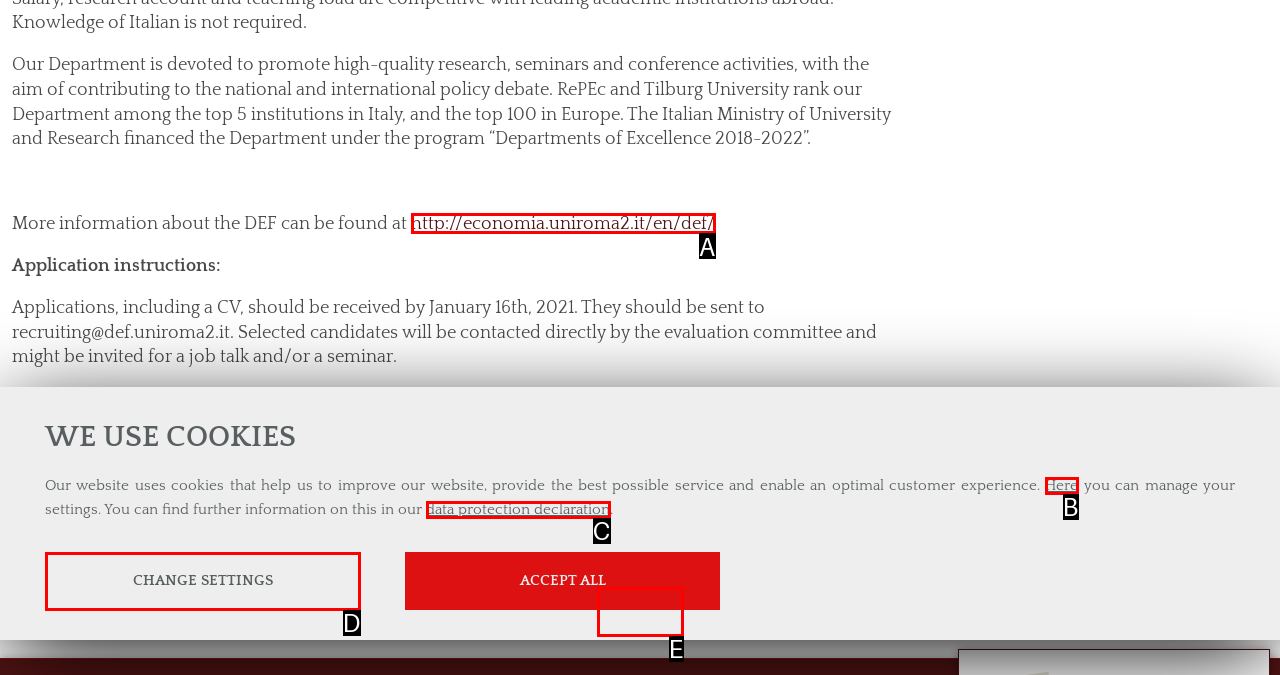Pick the option that corresponds to: About Us
Provide the letter of the correct choice.

None